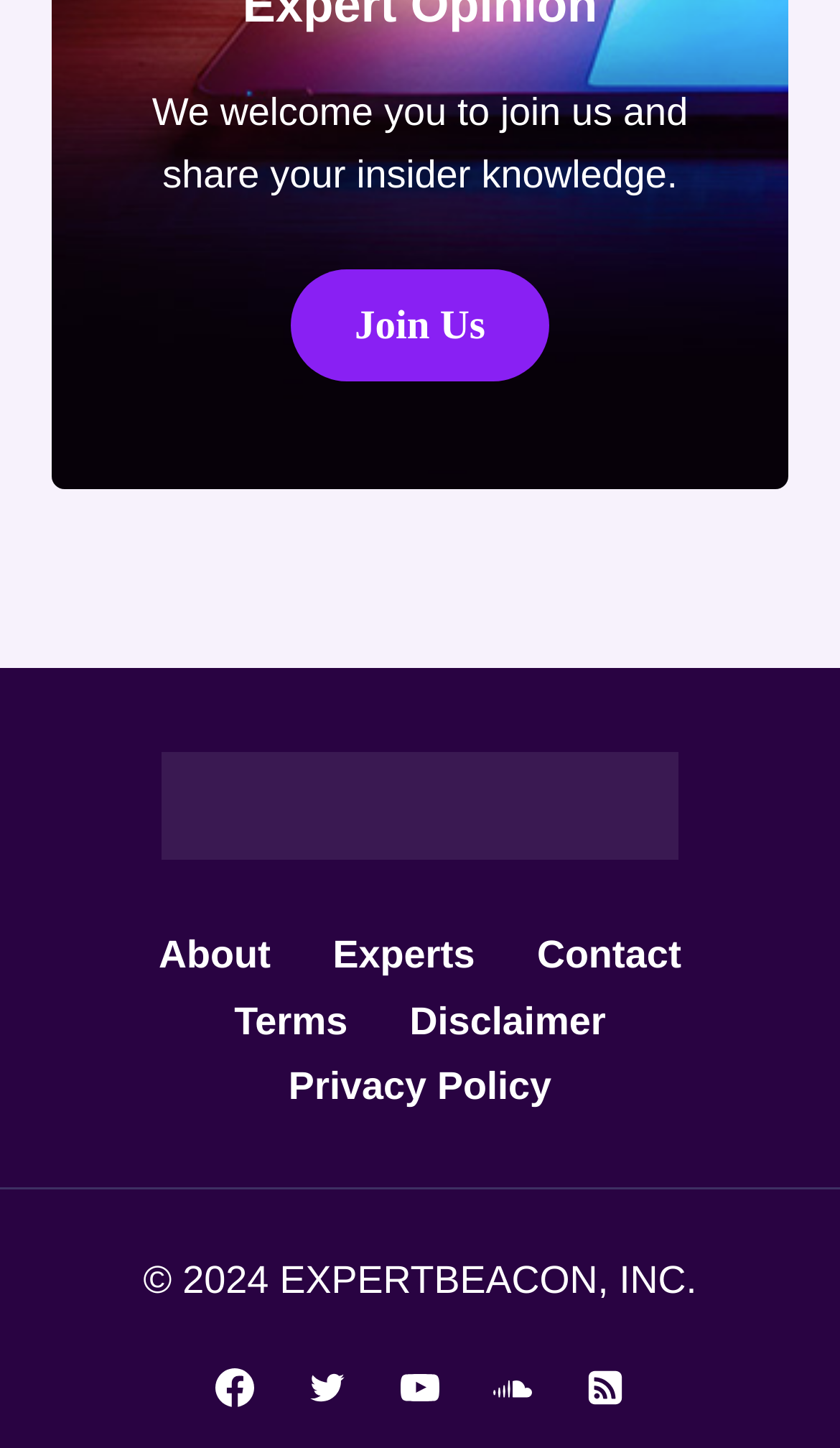Please provide a brief answer to the following inquiry using a single word or phrase:
How many social media links are there?

5